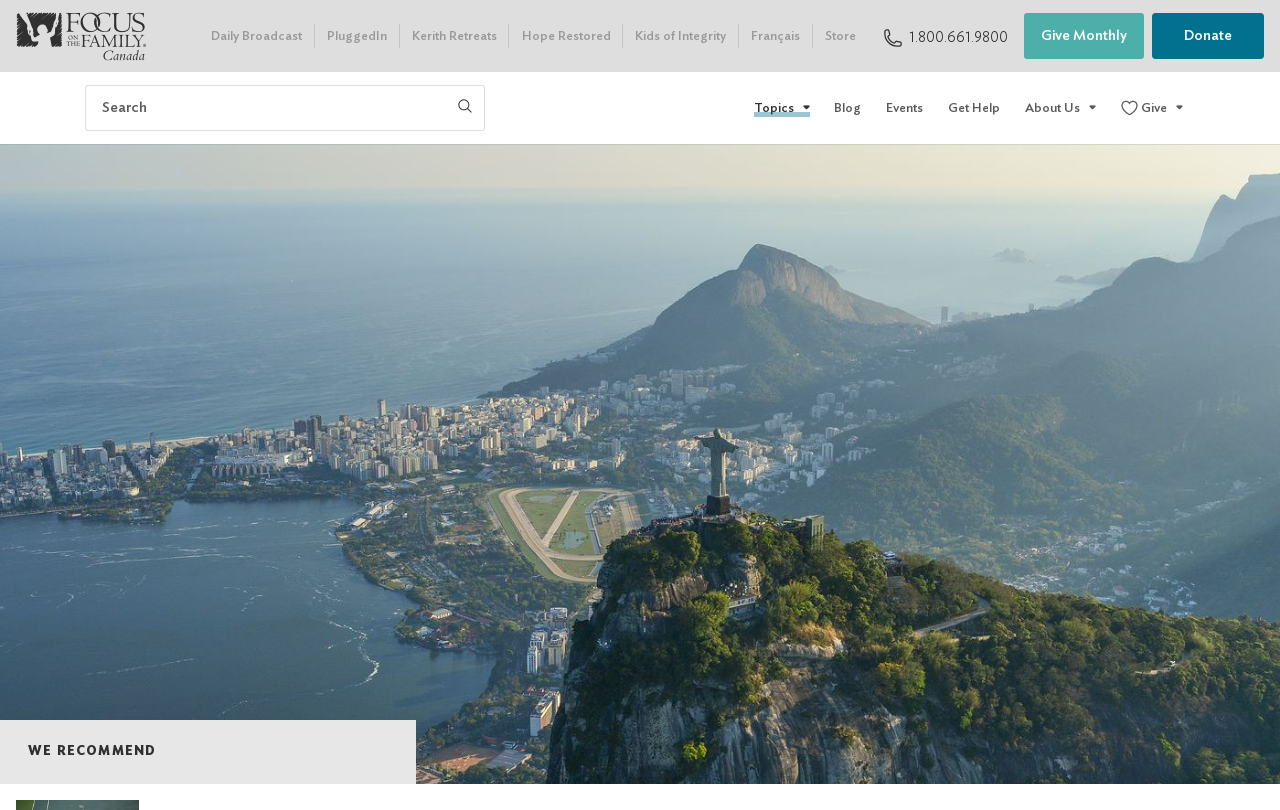Identify the bounding box for the UI element specified in this description: "Ways To Give". The coordinates must be four float numbers between 0 and 1, formatted as [left, top, right, bottom].

[0.816, 0.089, 0.889, 0.177]